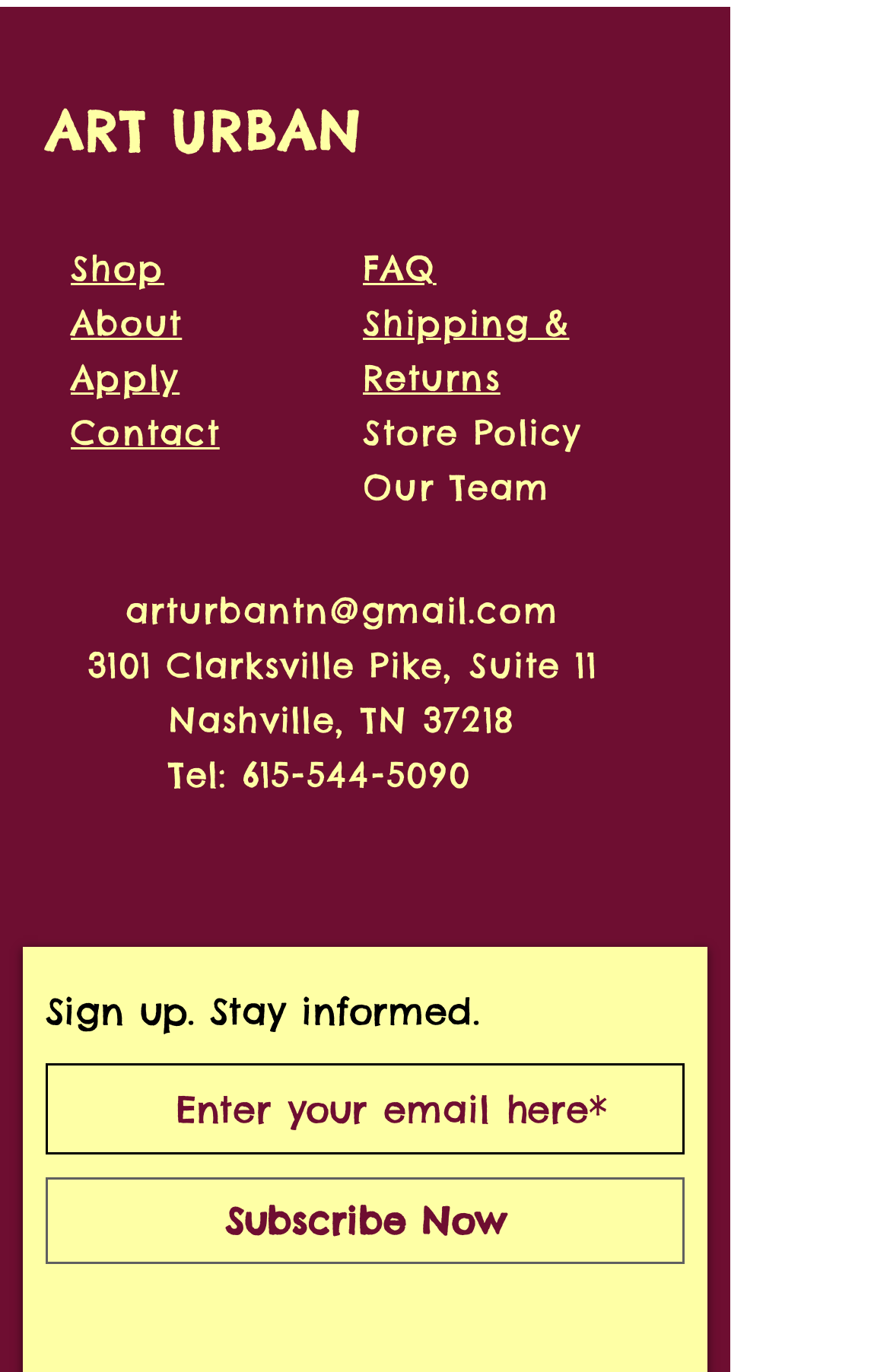Find the bounding box coordinates of the clickable region needed to perform the following instruction: "Subscribe Now". The coordinates should be provided as four float numbers between 0 and 1, i.e., [left, top, right, bottom].

[0.051, 0.858, 0.769, 0.921]